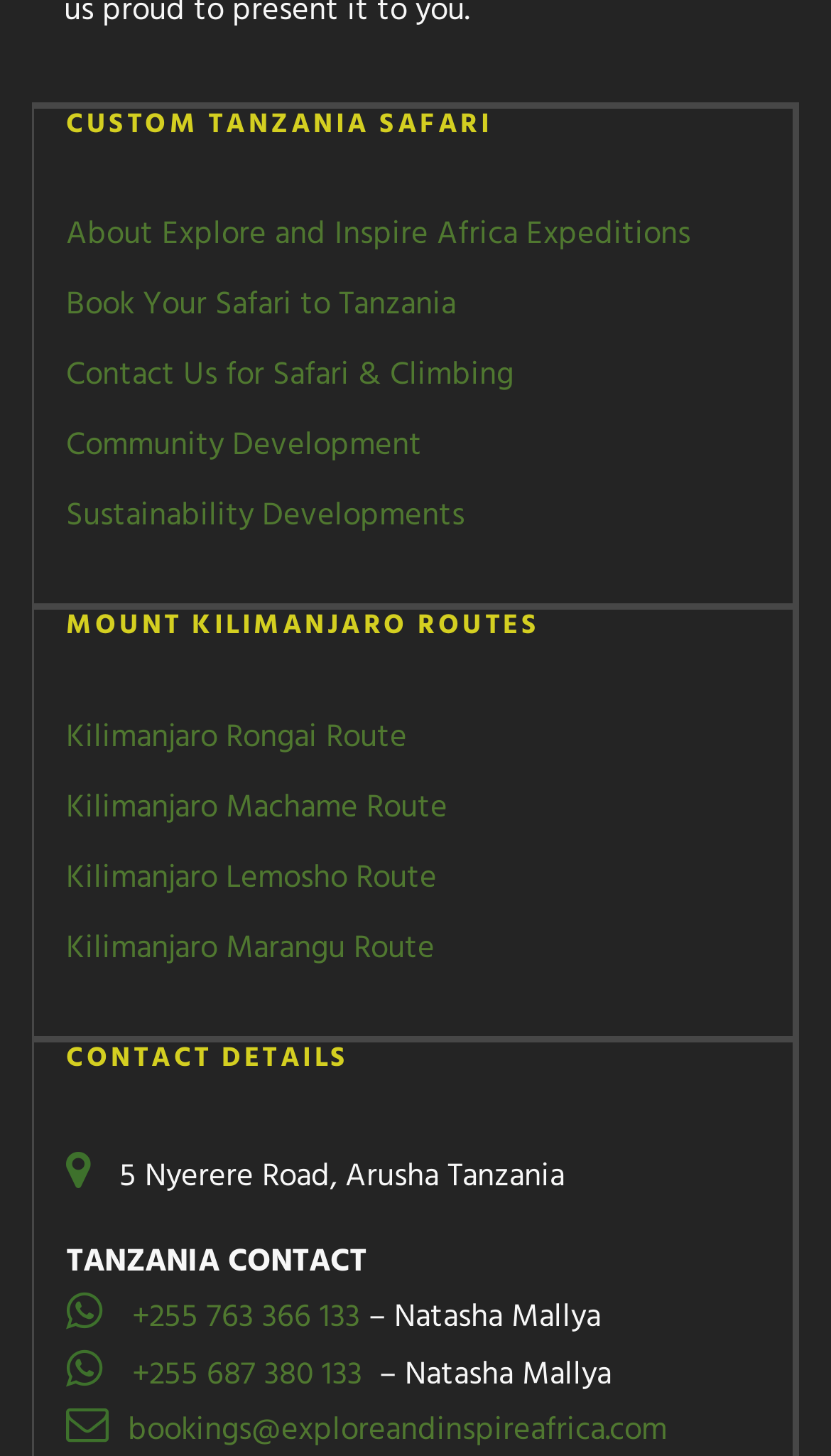Determine the bounding box coordinates of the clickable region to execute the instruction: "Learn about Explore and Inspire Africa Expeditions". The coordinates should be four float numbers between 0 and 1, denoted as [left, top, right, bottom].

[0.079, 0.144, 0.831, 0.179]